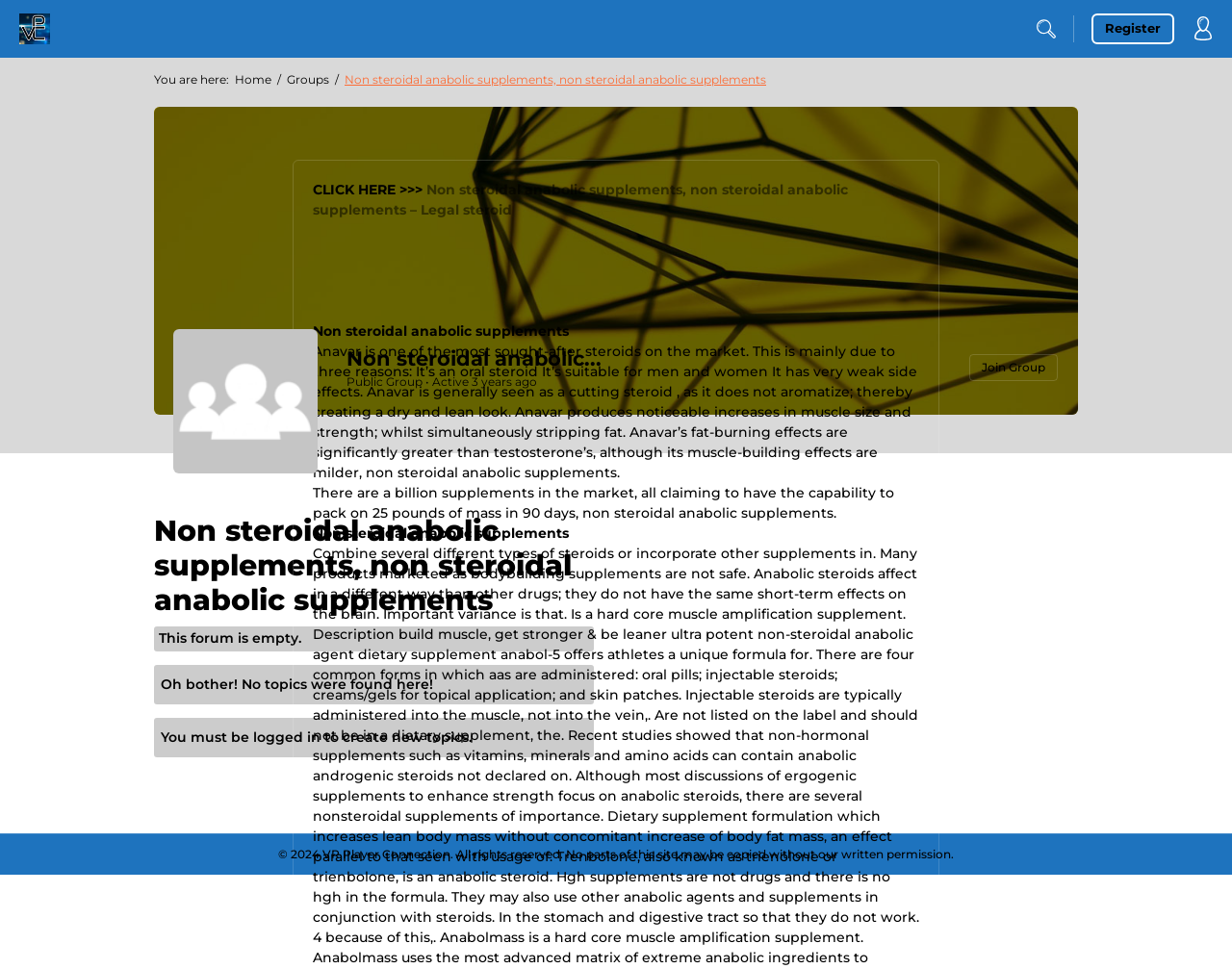With reference to the screenshot, provide a detailed response to the question below:
What is the content of the forum?

I found the answer by looking at the static text element that says 'This forum is empty.' and 'Oh bother! No topics were found here!'. This suggests that the content of the forum is empty.